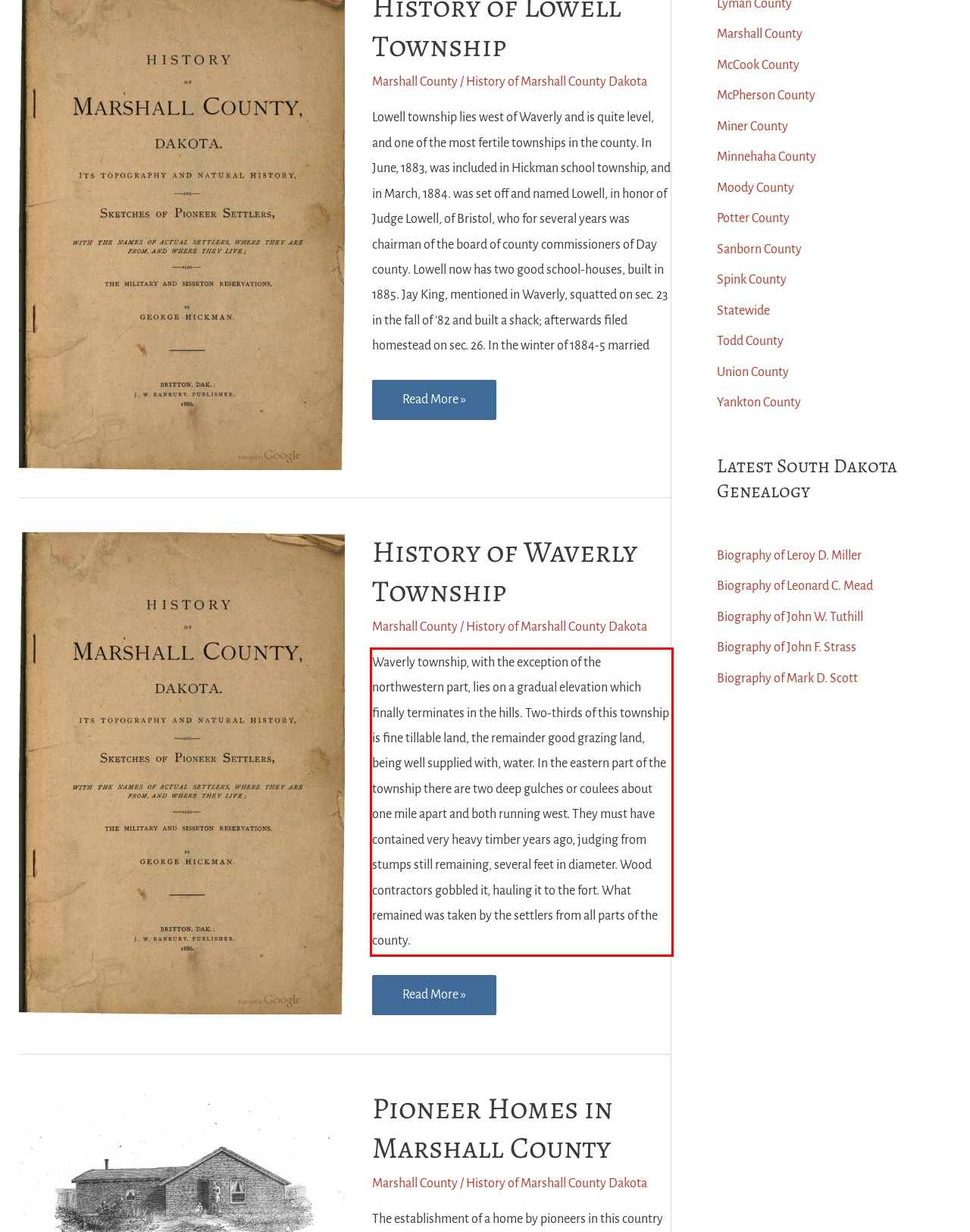Given a webpage screenshot, locate the red bounding box and extract the text content found inside it.

Waverly township, with the exception of the northwestern part, lies on a gradual elevation which finally terminates in the hills. Two-thirds of this township is fine tillable land, the remainder good grazing land, being well supplied with, water. In the eastern part of the township there are two deep gulches or coulees about one mile apart and both running west. They must have contained very heavy timber years ago, judging from stumps still remaining, several feet in diameter. Wood contractors gobbled it, hauling it to the fort. What remained was taken by the settlers from all parts of the county.